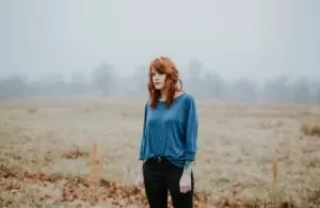What is the woman's emotional state in the image?
Please look at the screenshot and answer using one word or phrase.

Contemplative and vulnerable